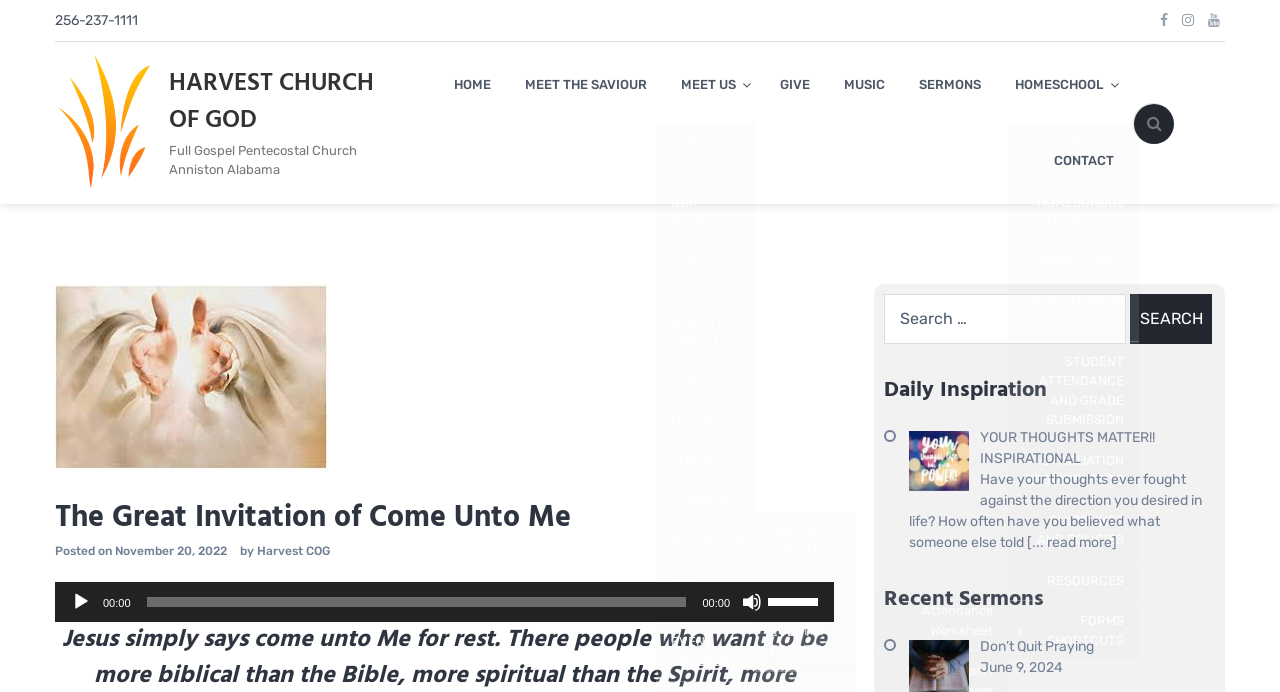What type of ministry is 'HARVEST MINISTRIES'?
Using the visual information, reply with a single word or short phrase.

Church ministry